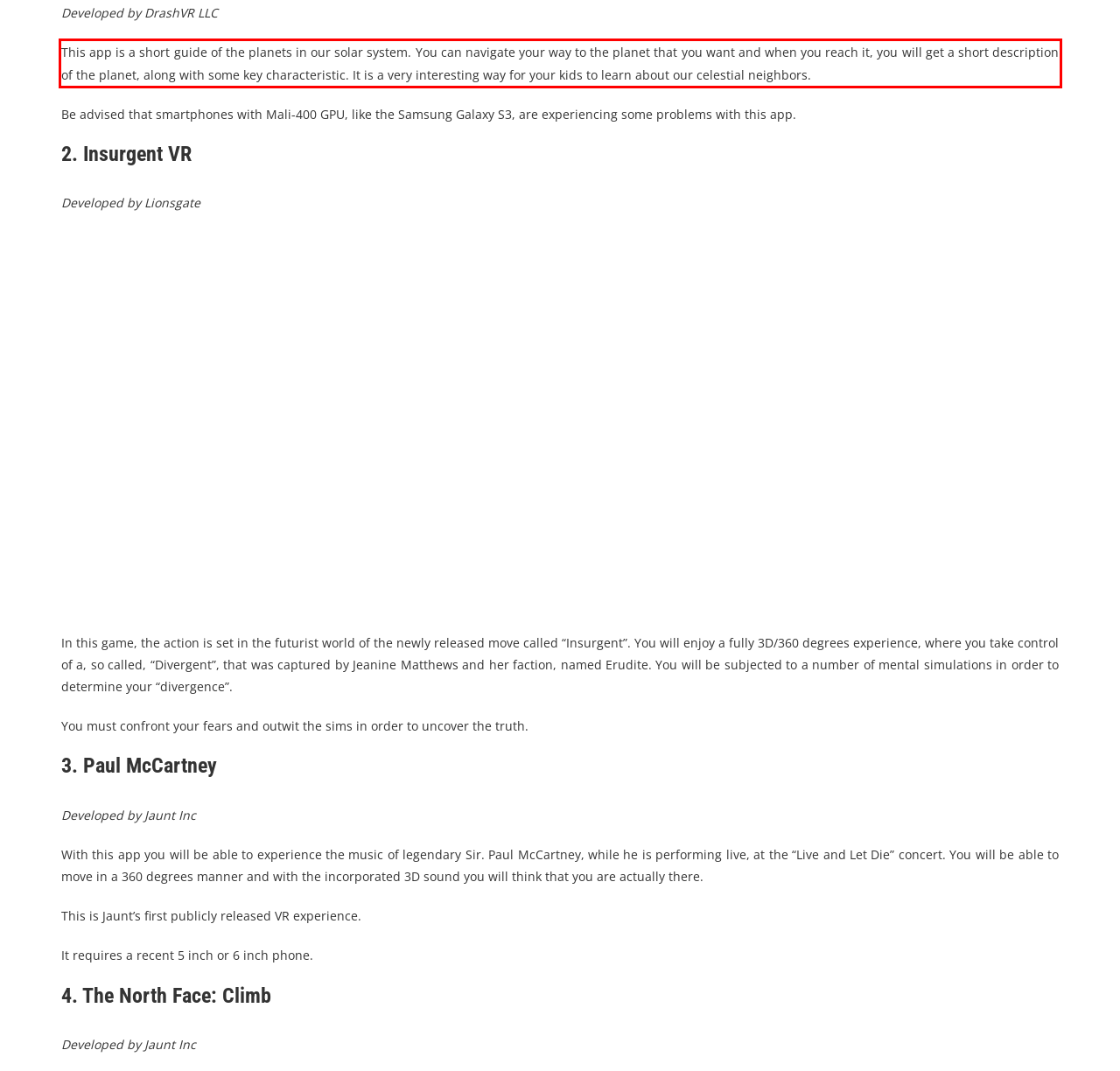Analyze the webpage screenshot and use OCR to recognize the text content in the red bounding box.

This app is a short guide of the planets in our solar system. You can navigate your way to the planet that you want and when you reach it, you will get a short description of the planet, along with some key characteristic. It is a very interesting way for your kids to learn about our celestial neighbors.